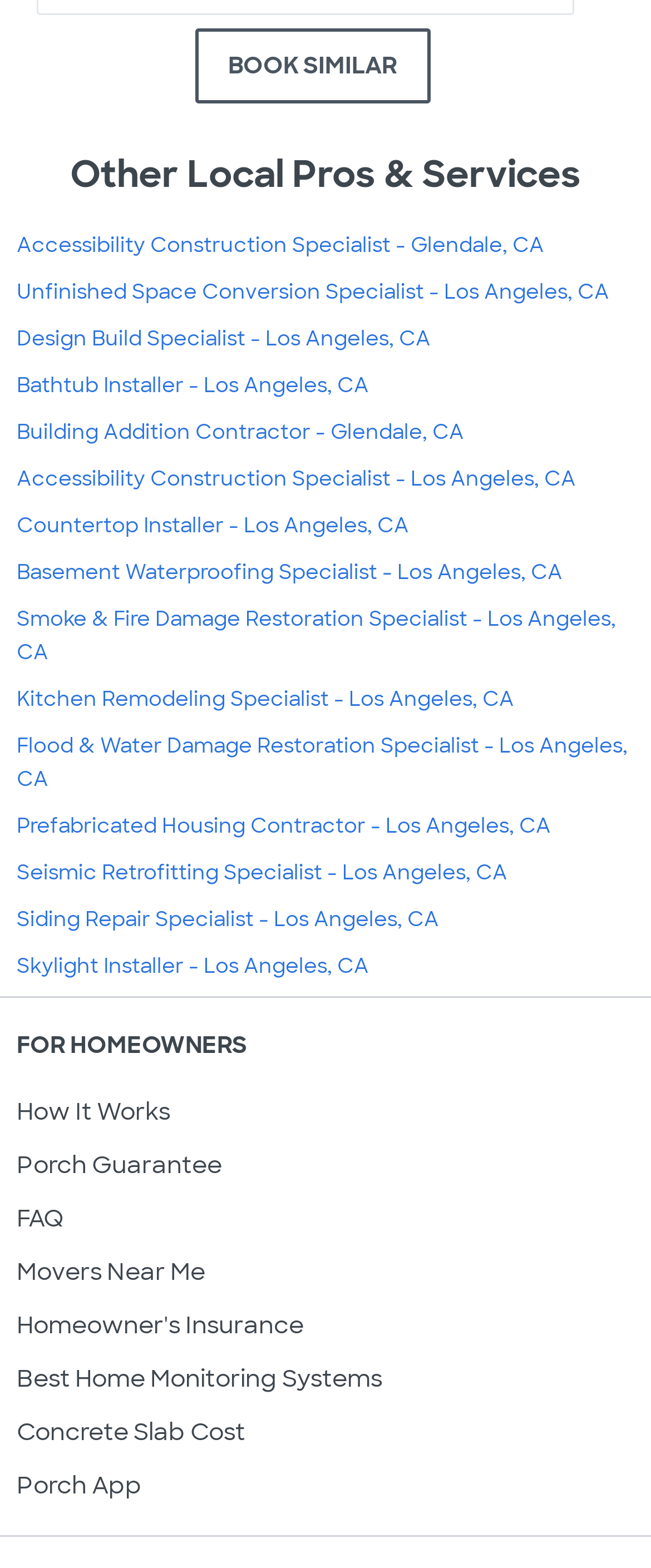Find the bounding box coordinates of the area that needs to be clicked in order to achieve the following instruction: "Click the 'BOOK SIMILAR' button". The coordinates should be specified as four float numbers between 0 and 1, i.e., [left, top, right, bottom].

[0.299, 0.018, 0.66, 0.066]